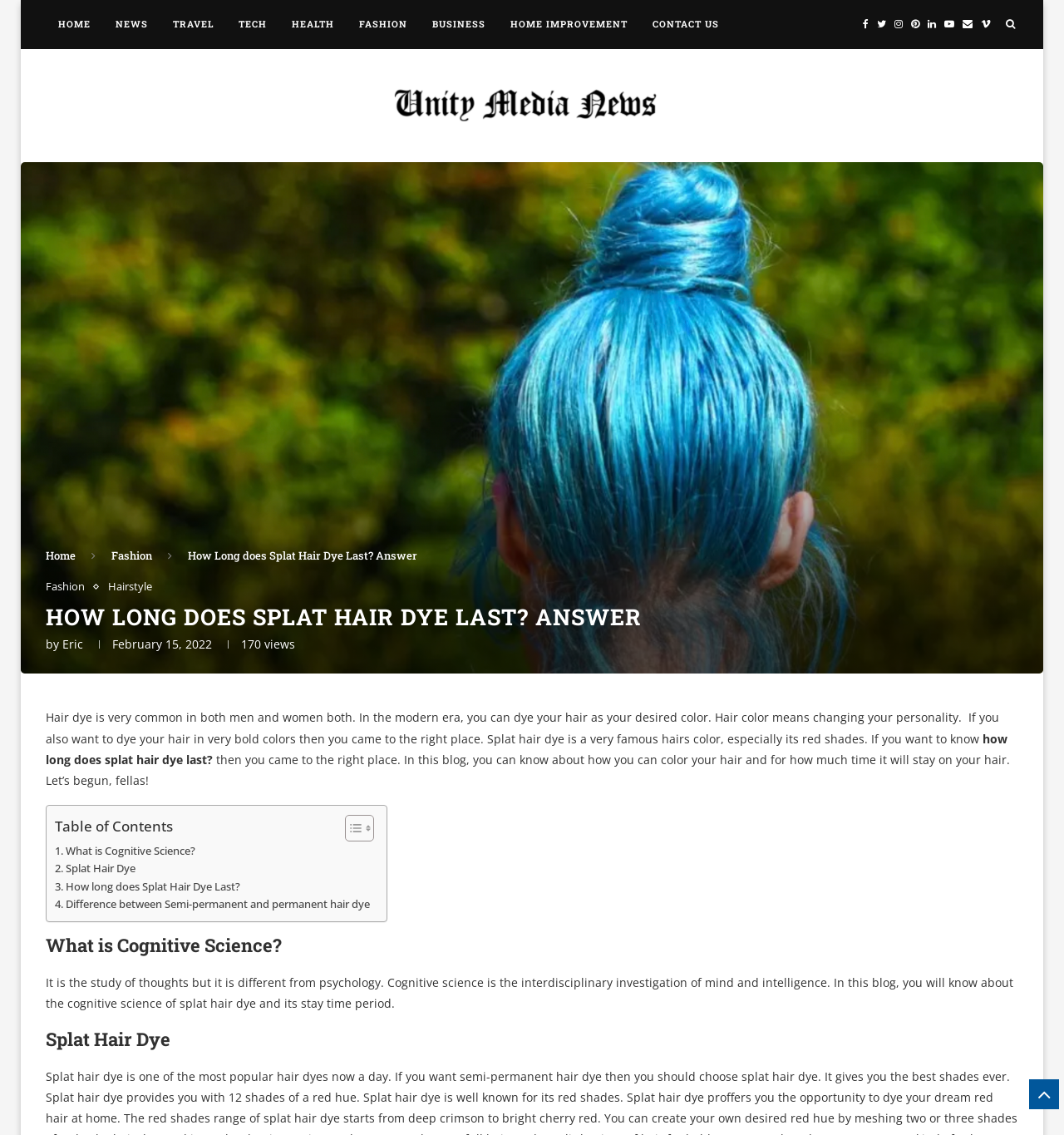What is the main topic of this webpage?
Could you answer the question with a detailed and thorough explanation?

Based on the webpage content, the main topic is about Splat Hair Dye, specifically discussing how long it lasts and other related information.